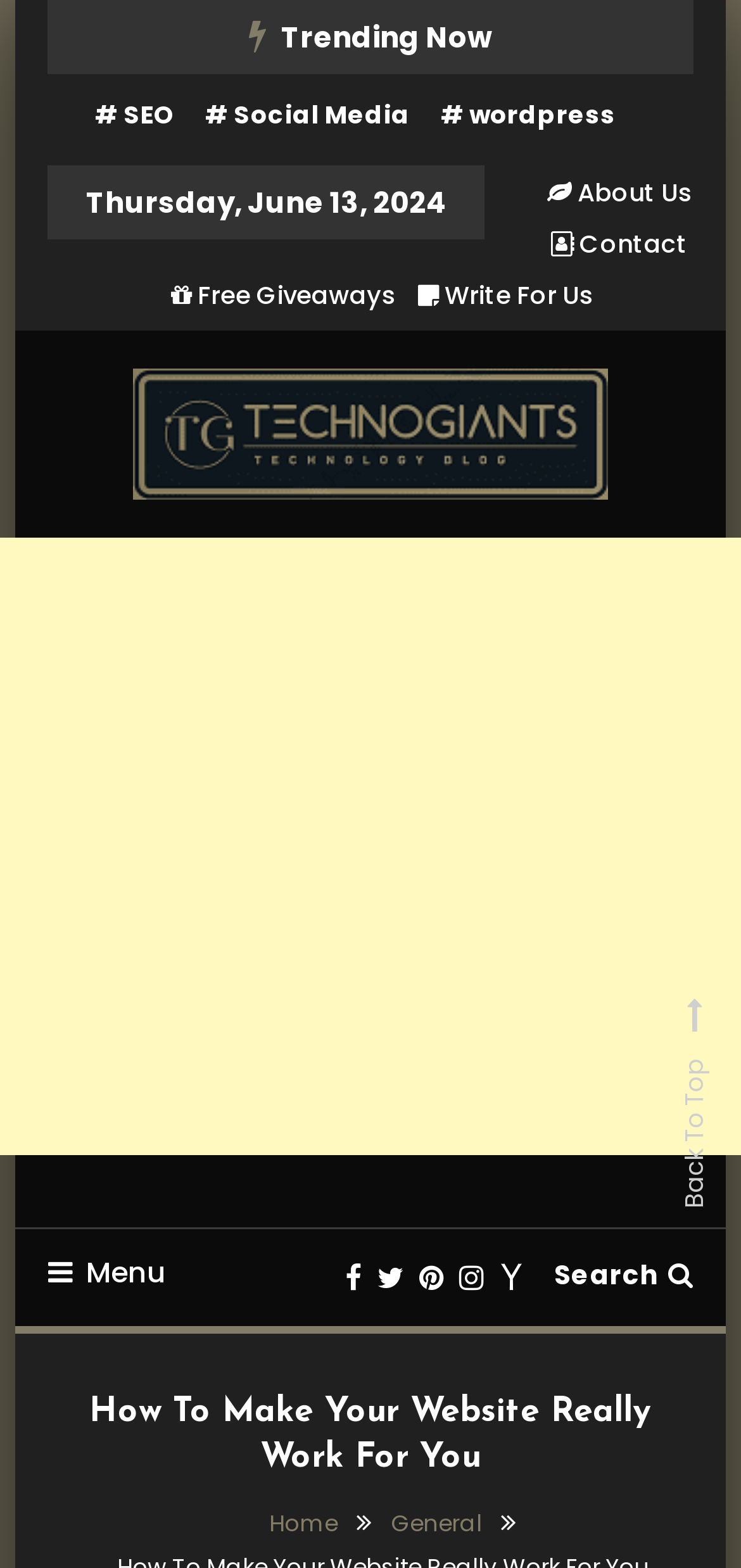Based on the element description: "Free Giveaways", identify the UI element and provide its bounding box coordinates. Use four float numbers between 0 and 1, [left, top, right, bottom].

[0.249, 0.174, 0.527, 0.202]